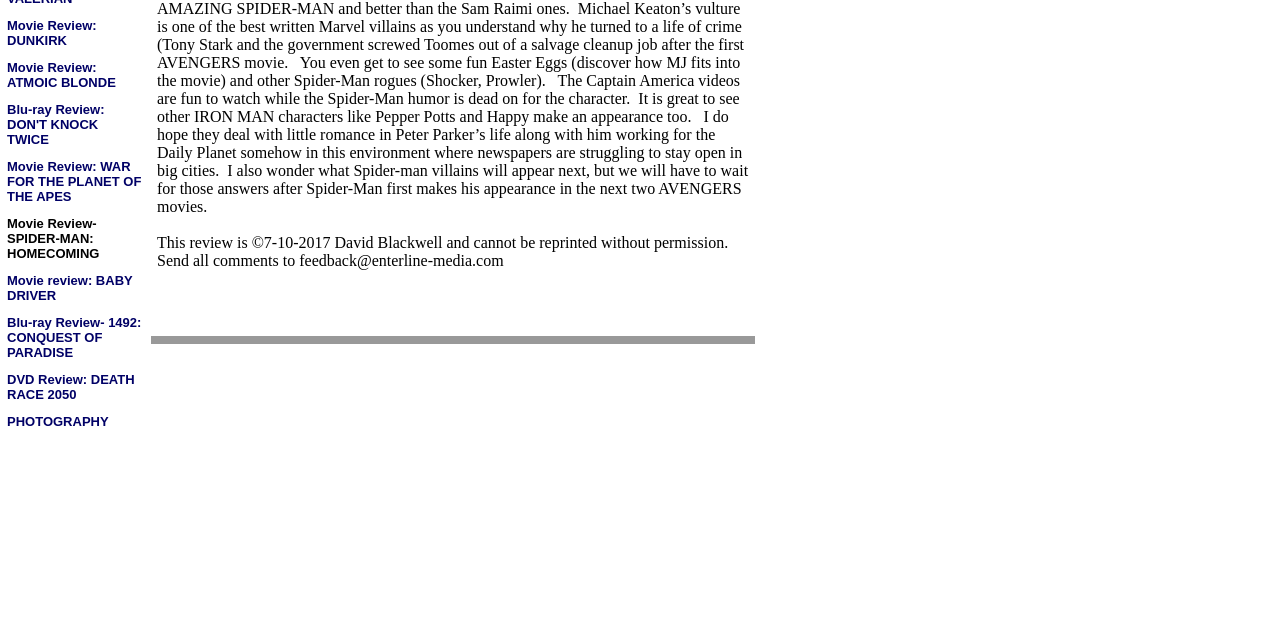Identify the bounding box of the HTML element described as: "Movie Review: DUNKIRK".

[0.005, 0.025, 0.075, 0.075]